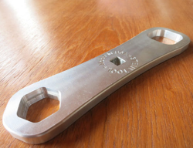Please answer the following question using a single word or phrase: 
What type of maintenance does the rev wrench facilitate?

Bicycle maintenance